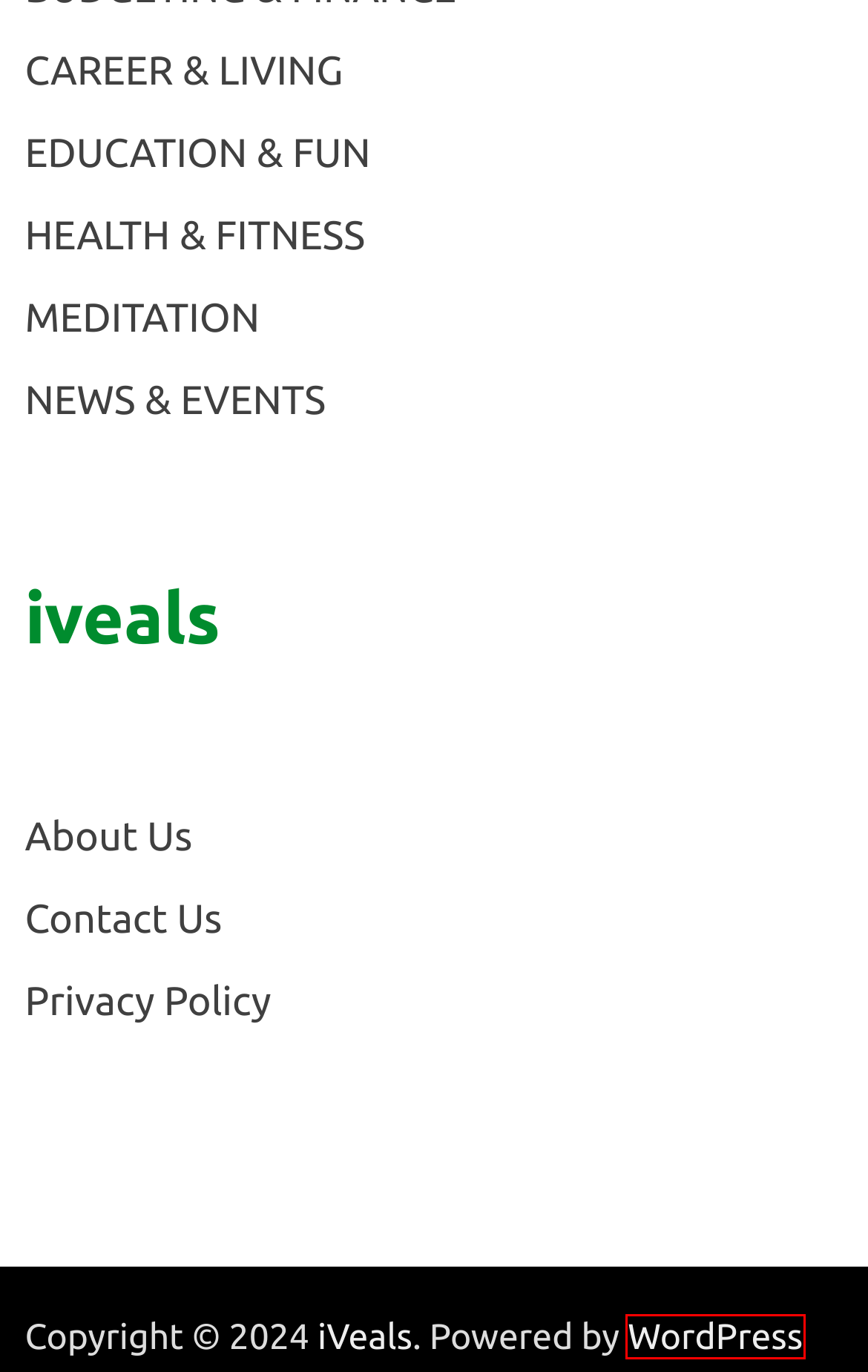You are given a screenshot of a webpage within which there is a red rectangle bounding box. Please choose the best webpage description that matches the new webpage after clicking the selected element in the bounding box. Here are the options:
A. Privacy Policy - iVeals
B. Blog Tool, Publishing Platform, and CMS – WordPress.org
C. CAREER & LIVING Archives - iVeals
D. NEWS & EVENTS Archives - iVeals
E. iVeals - iveals, Information Reveals that you need
F. EDUCATION & FUN Archives - iVeals
G. TOP VR APPS FOR YOU – VIRTUAL REALITY APPS
H. APPS TO WATCH CARTOON ON ANDROID - iVeals

B